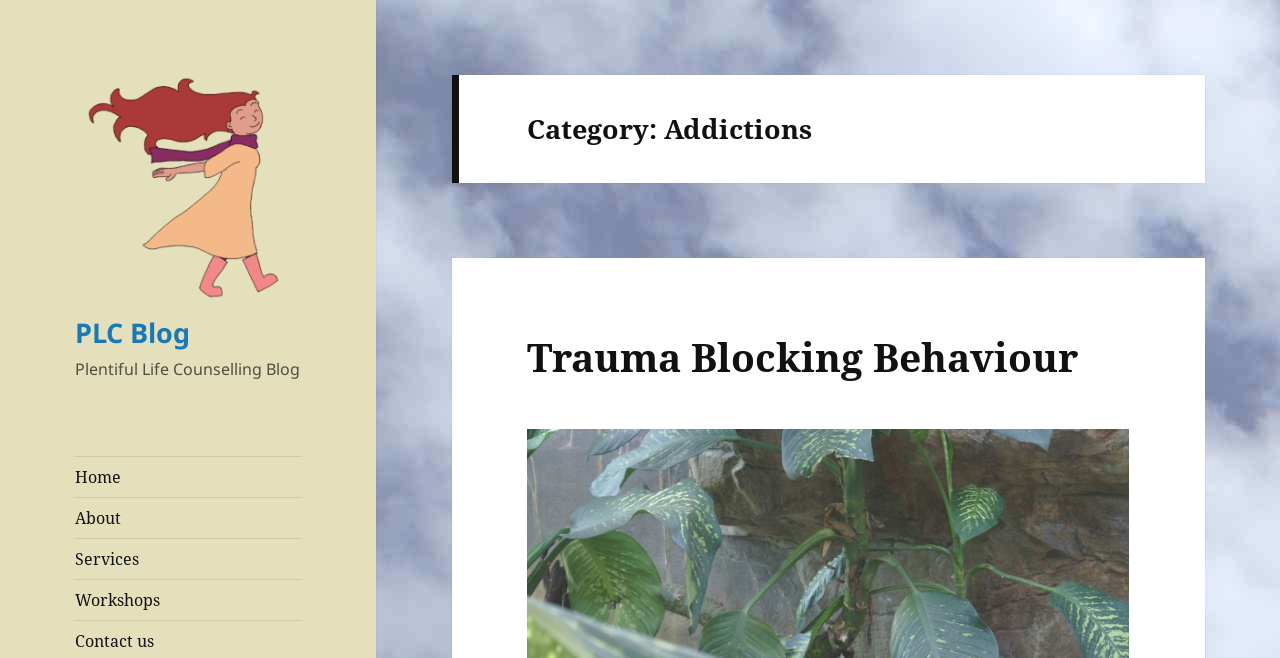What is the category of the blog post?
Answer the question with a detailed and thorough explanation.

I determined the category by looking at the heading 'Category: Addictions' which is a child element of the HeaderAsNonLandmark element.